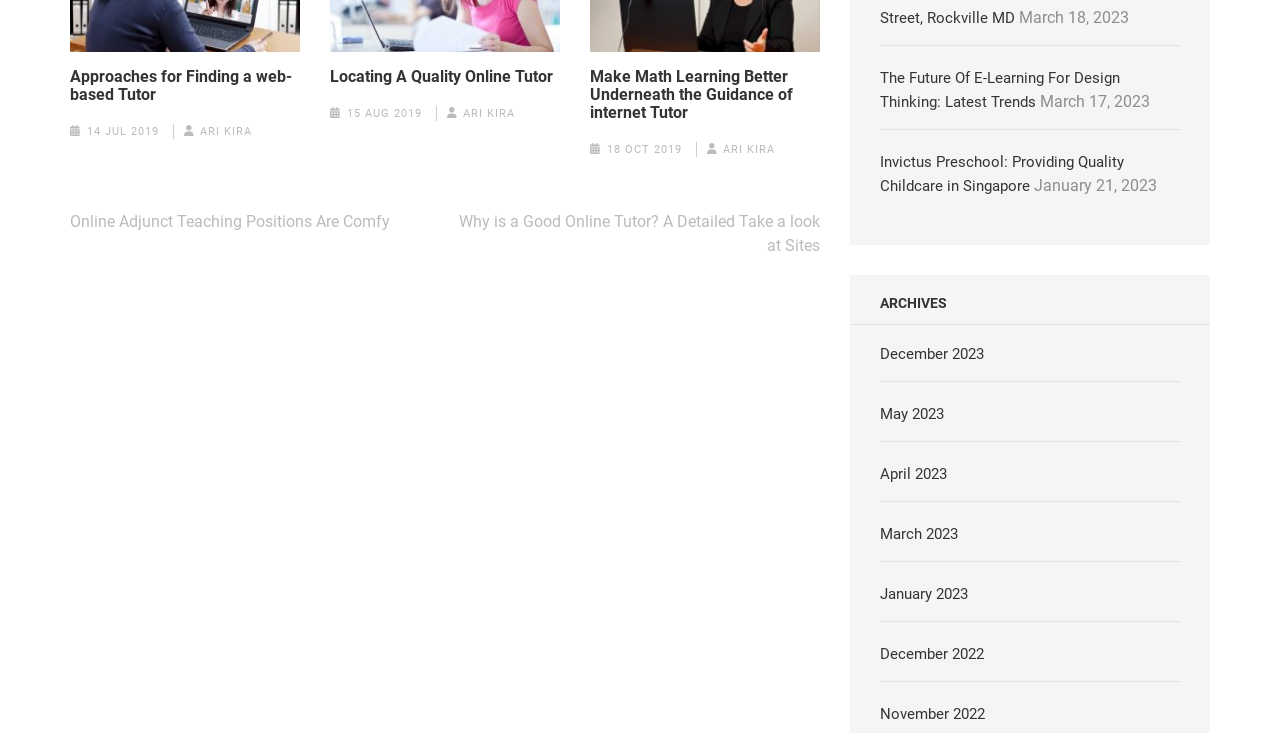Find the bounding box coordinates for the area that should be clicked to accomplish the instruction: "read 'The Future Of E-Learning For Design Thinking: Latest Trends'".

[0.688, 0.094, 0.875, 0.151]